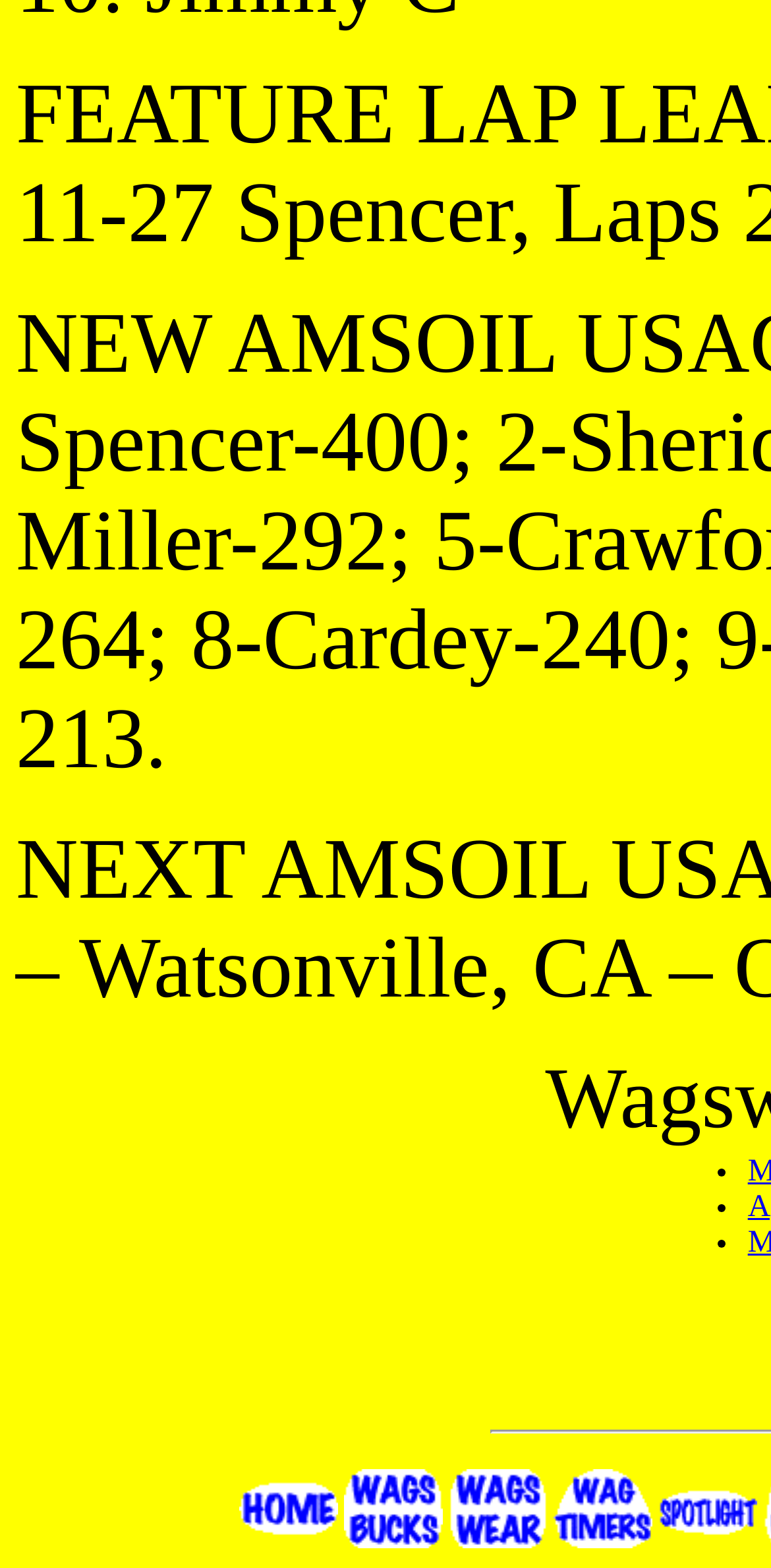What is the relative position of the list markers?
Using the details from the image, give an elaborate explanation to answer the question.

I compared the y1 and y2 coordinates of the list markers and found that they have smaller values than the other elements on the page. This indicates that the list markers are located at the top of the page.